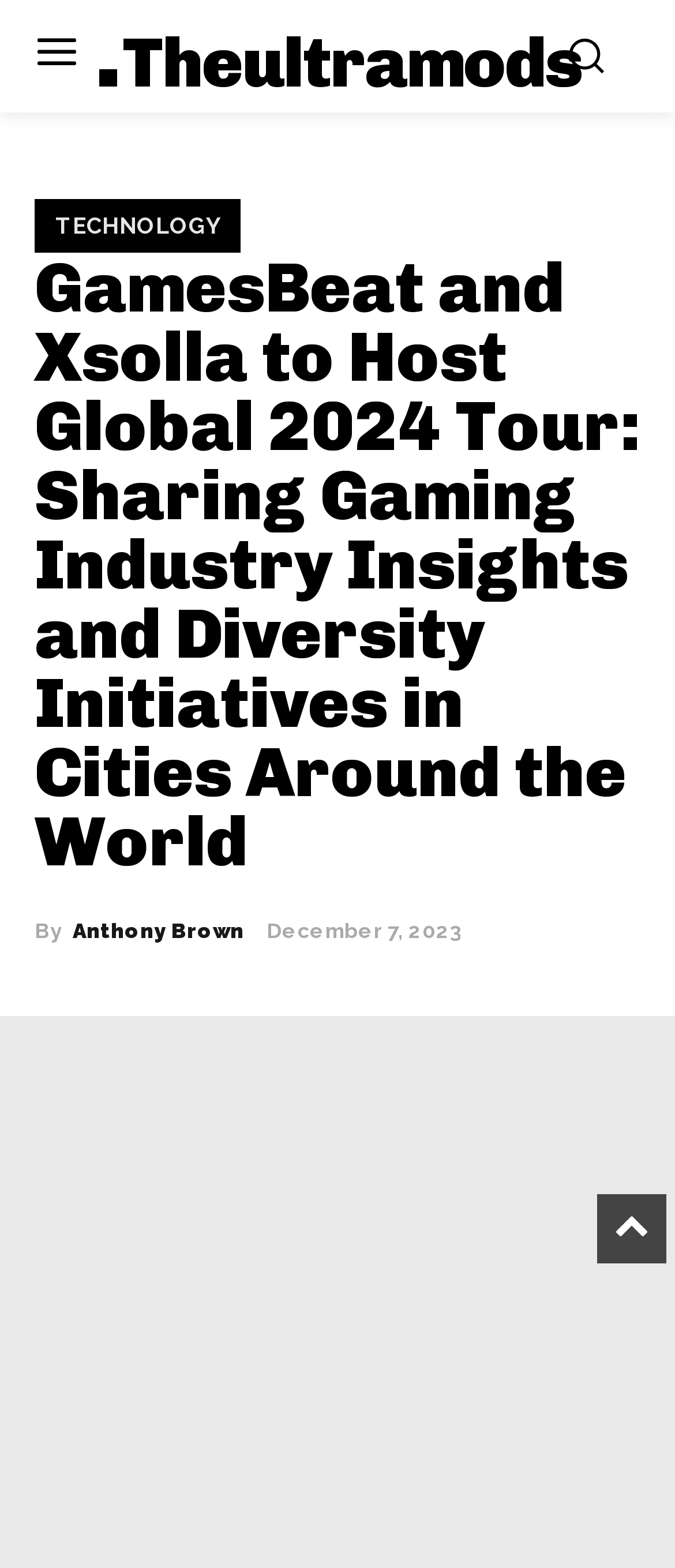How many images are on the webpage?
Please answer the question as detailed as possible.

I counted the number of image elements on the webpage and found only one image element, indicating that there is only one image on the webpage.